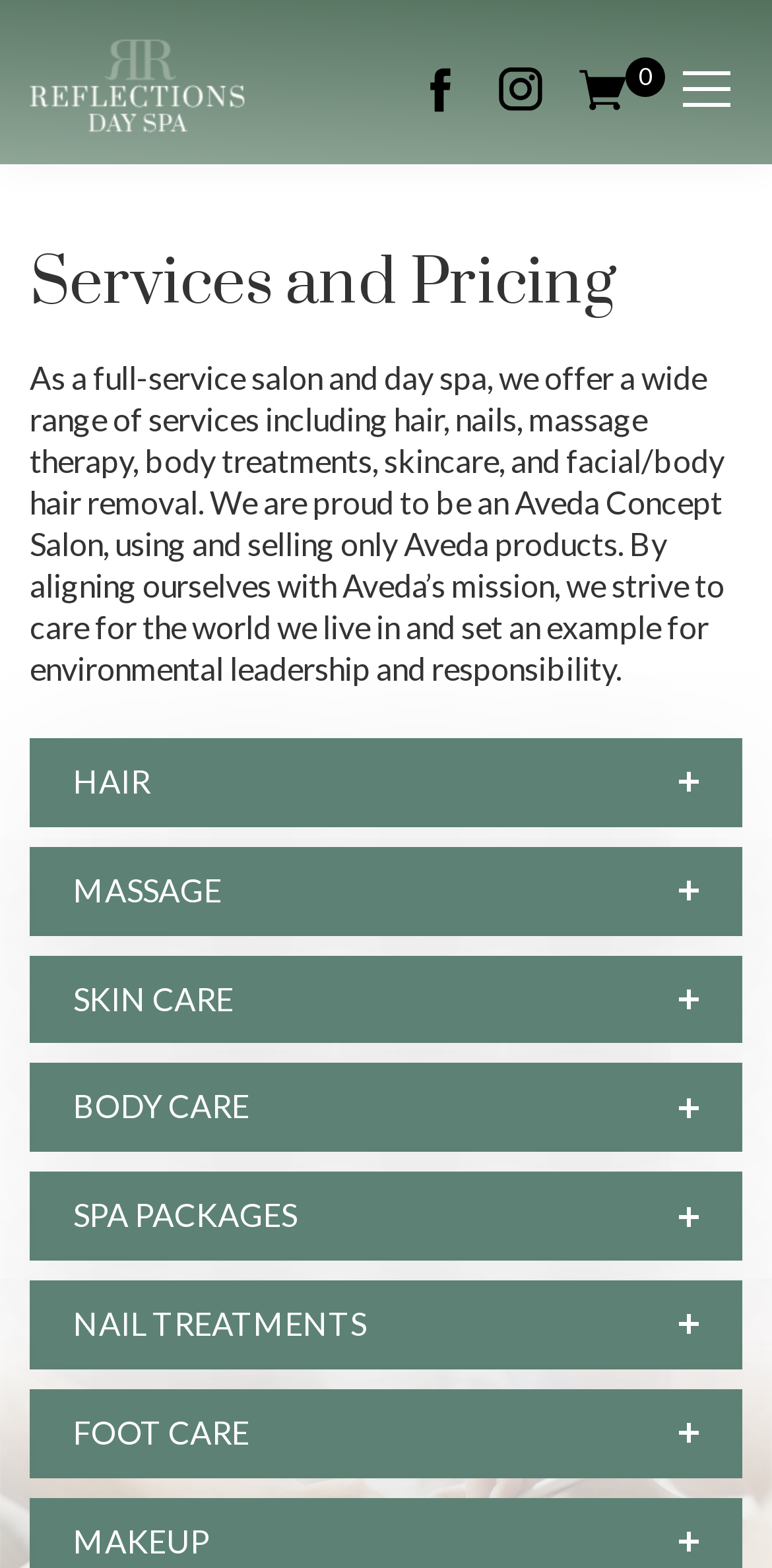Observe the image and answer the following question in detail: What services does Reflections Day Spa offer?

Based on the webpage, I can see that Reflections Day Spa offers a wide range of services including hair, nails, massage therapy, body treatments, skincare, and facial/body hair removal. This information is provided in the StaticText element with the description 'As a full-service salon and day spa, we offer a wide range of services...'.